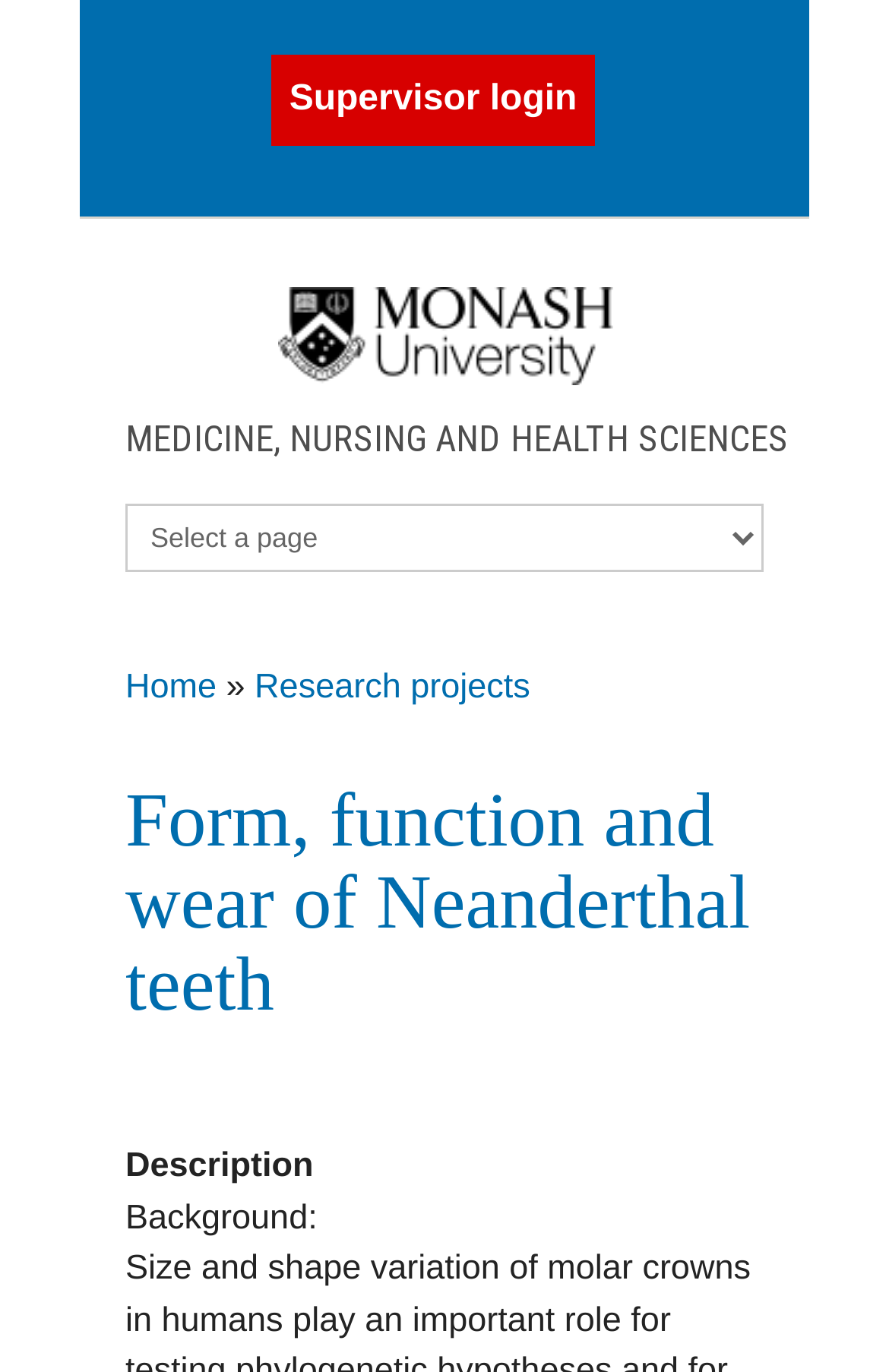Please locate and generate the primary heading on this webpage.

Form, function and wear of Neanderthal teeth